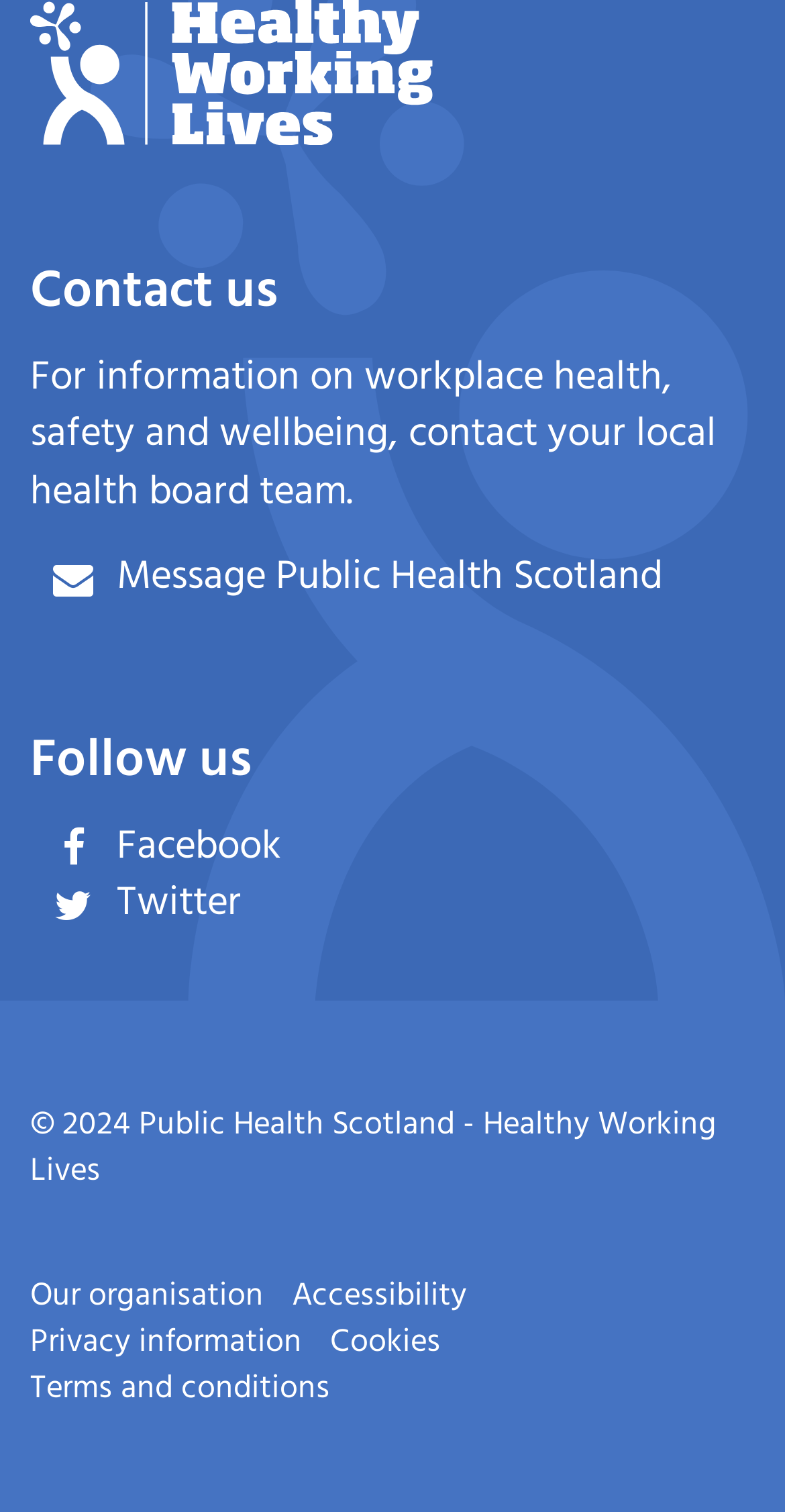What is the logo at the top of the webpage?
Could you please answer the question thoroughly and with as much detail as possible?

I looked at the top of the webpage and saw an image with the text 'Healthy Working Lives logo'. This suggests that the logo at the top of the webpage is the Healthy Working Lives logo.